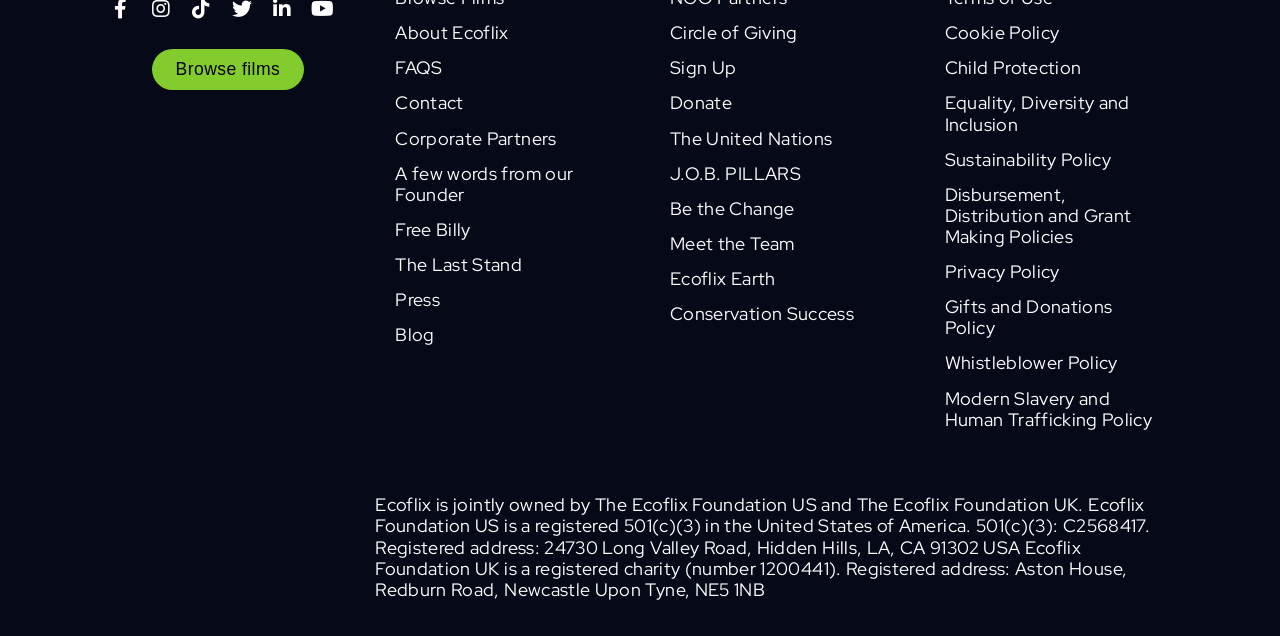Please find the bounding box coordinates of the element that must be clicked to perform the given instruction: "Browse films". The coordinates should be four float numbers from 0 to 1, i.e., [left, top, right, bottom].

[0.118, 0.076, 0.238, 0.142]